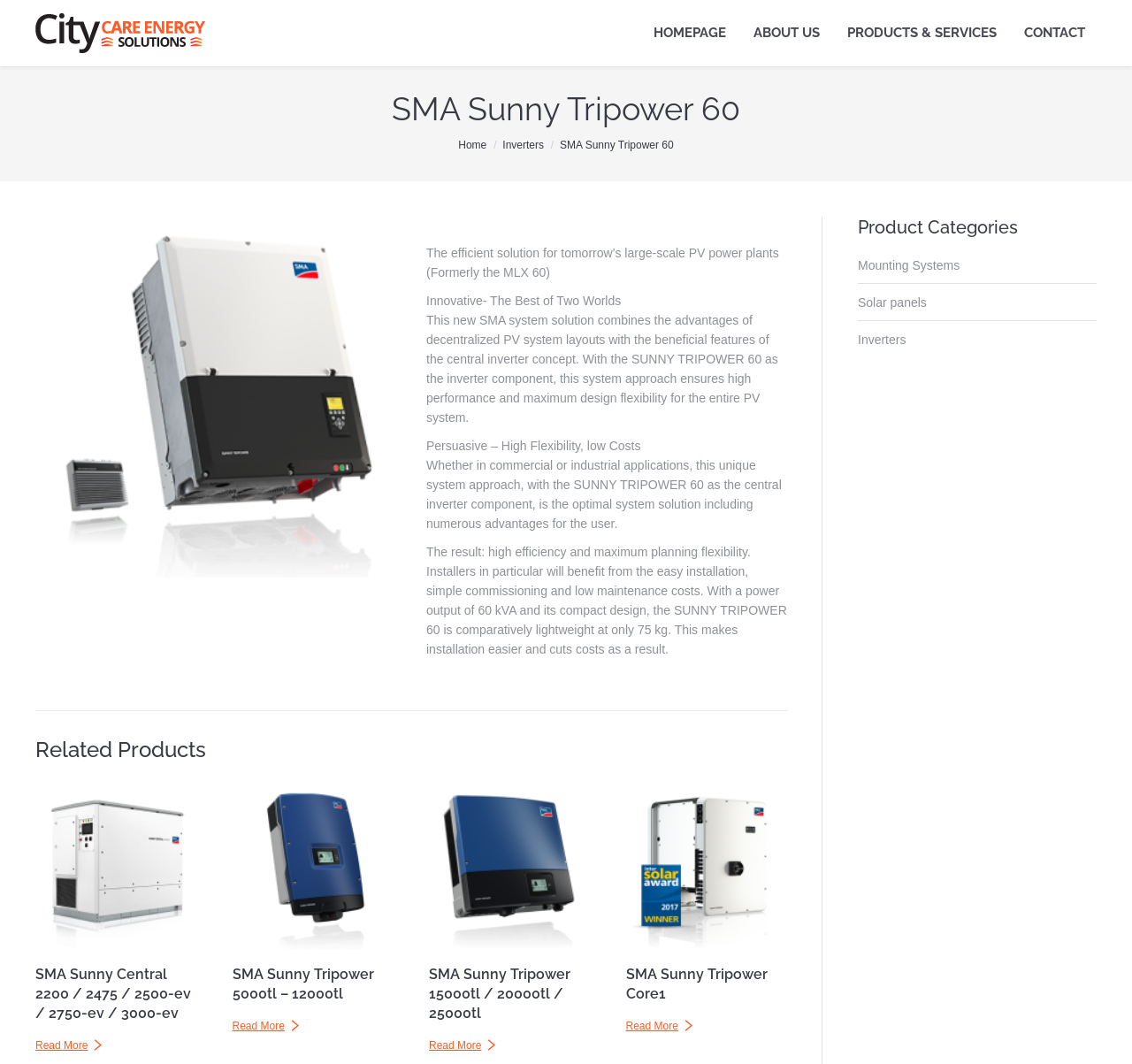How much does the SUNNY TRIPOWER 60 weigh?
Using the picture, provide a one-word or short phrase answer.

75 kg